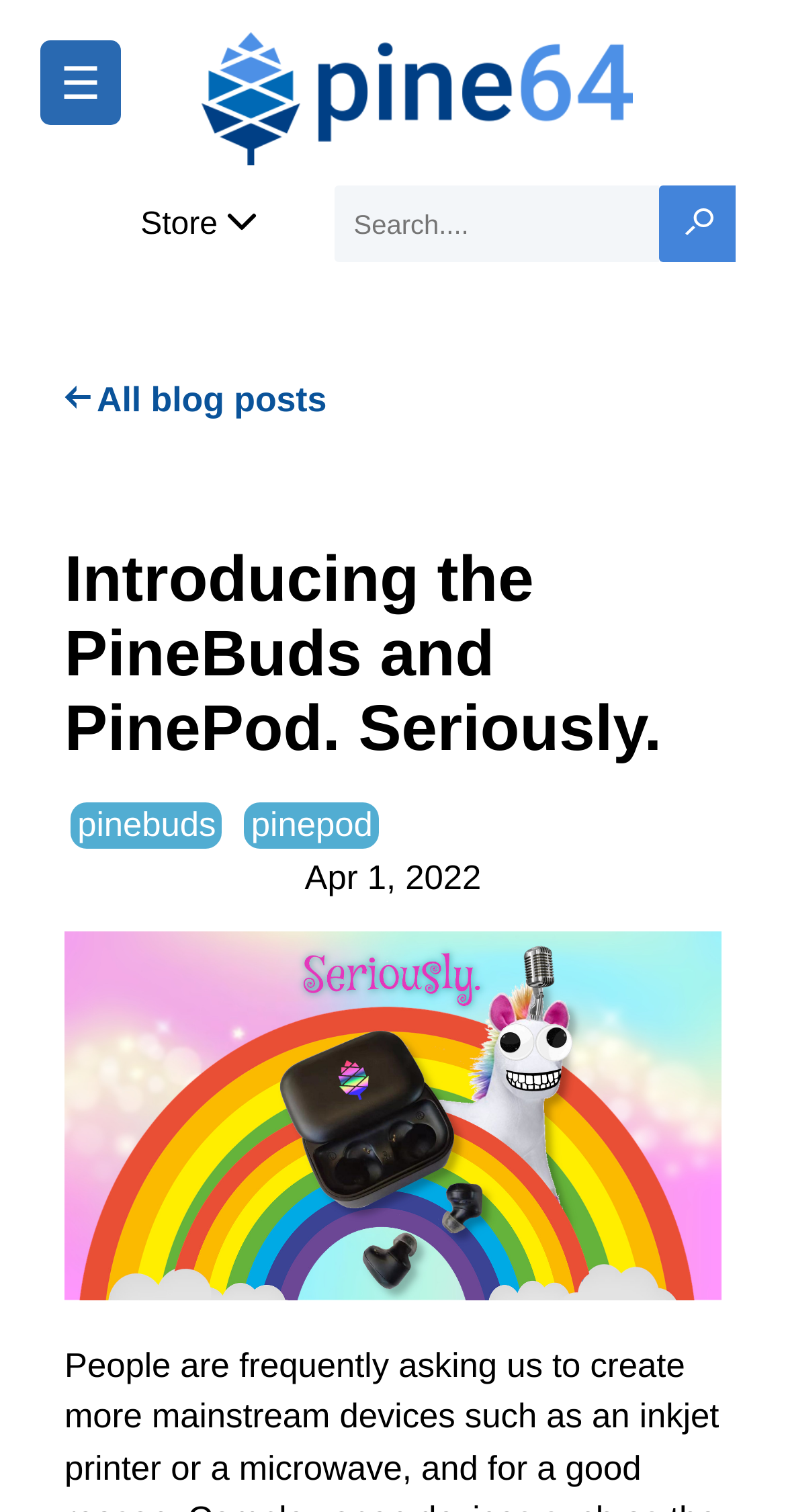What is the main title displayed on this webpage?

Introducing the PineBuds and PinePod. Seriously.